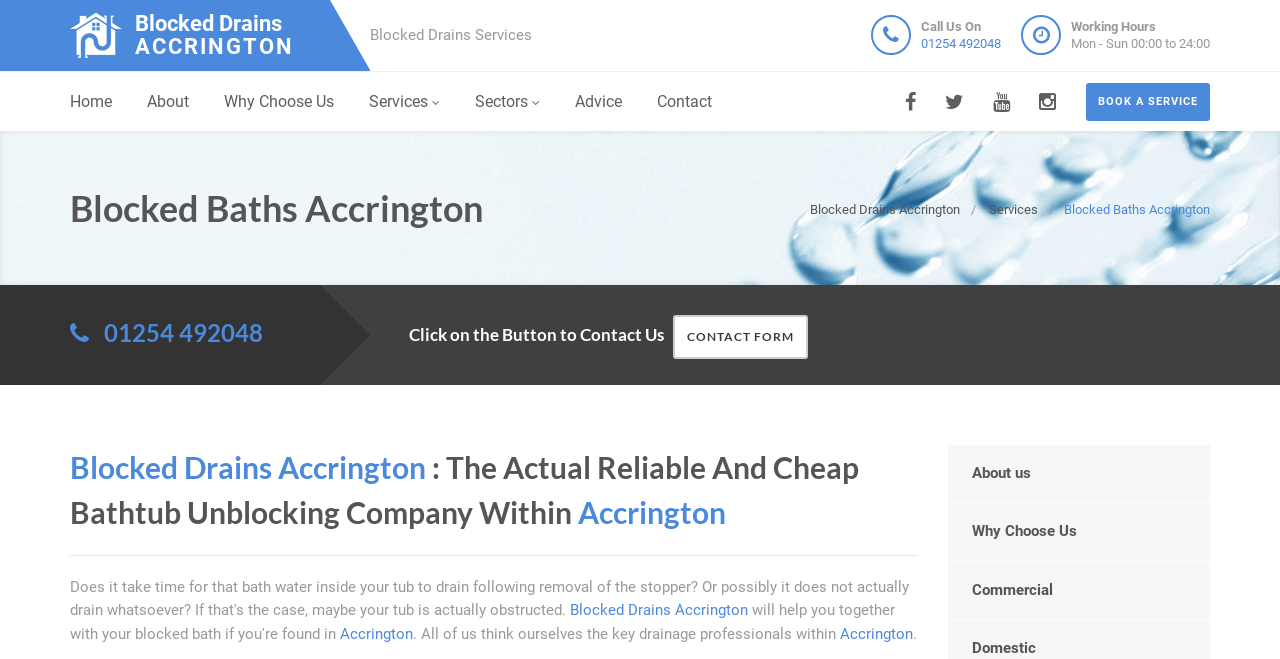Please determine the bounding box coordinates of the element to click in order to execute the following instruction: "Click on the Blocked Drains Accrington logo". The coordinates should be four float numbers between 0 and 1, specified as [left, top, right, bottom].

[0.055, 0.018, 0.273, 0.09]